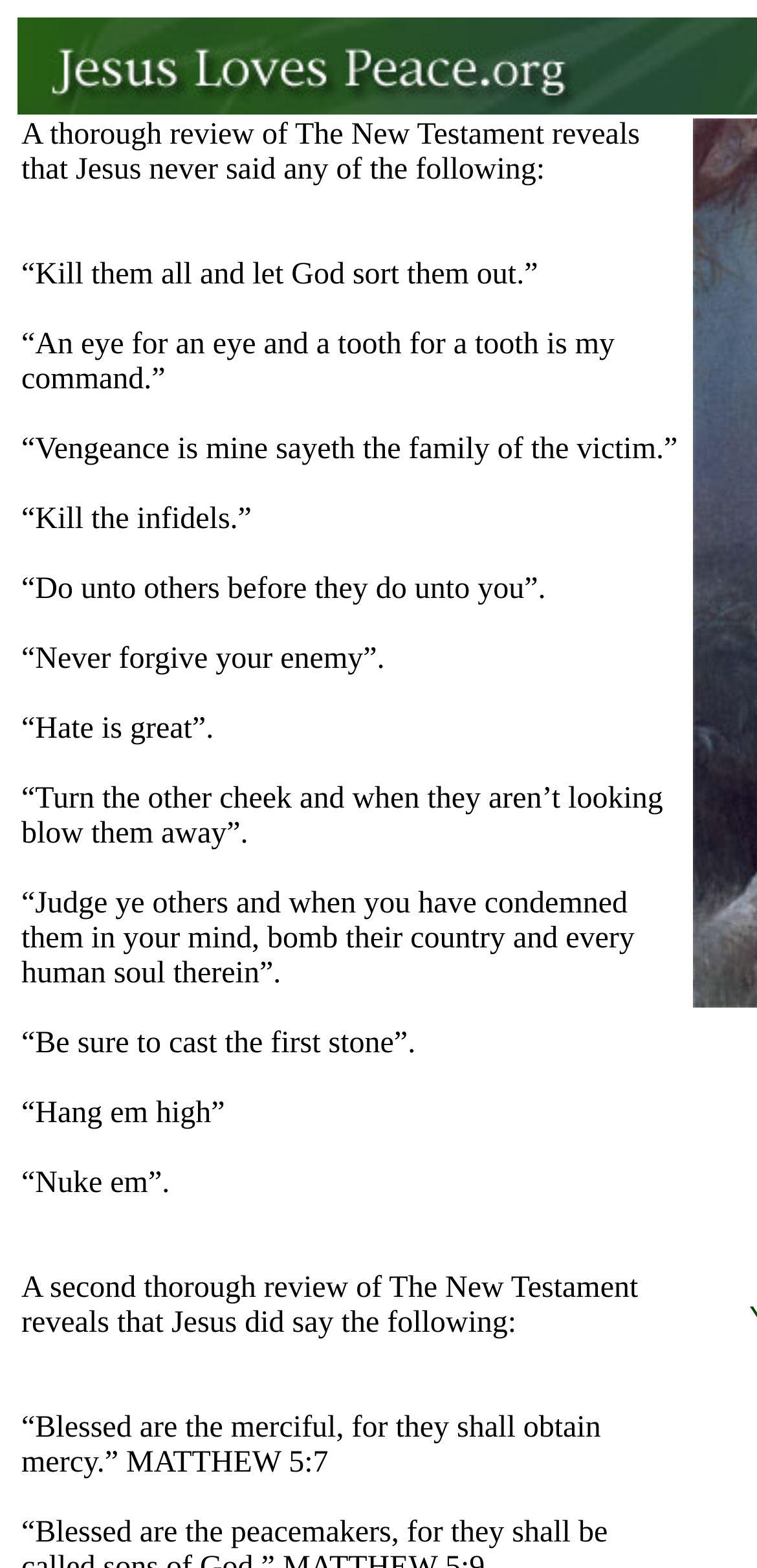What is the relationship between the two parts of the text?
Using the image, provide a detailed and thorough answer to the question.

The two parts of the text, the initial violent quotes and the subsequent quote from Matthew 5:7, are related in that they present a contrast between two different ideologies, one promoting violence and aggression, and the other promoting mercy and peace, highlighting the complexity of human beliefs and values.